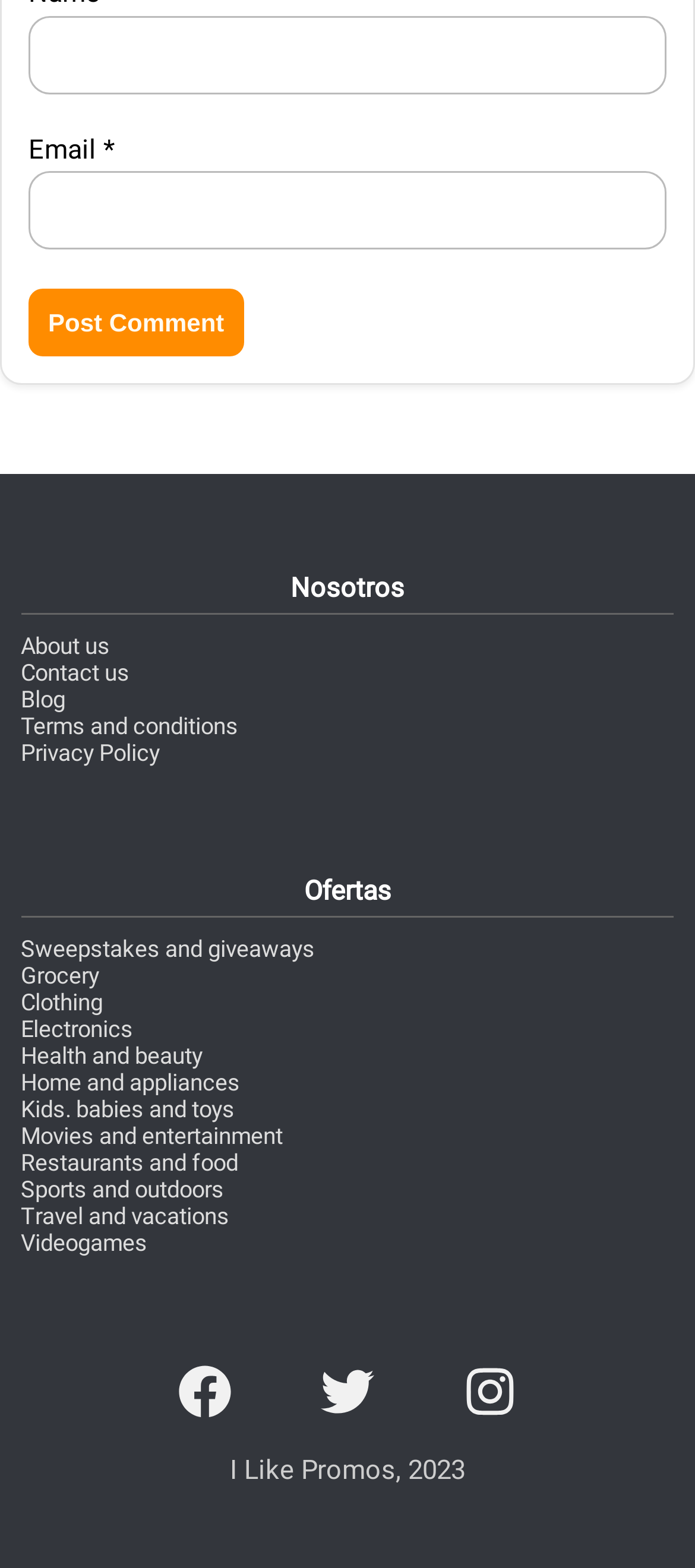Determine the bounding box coordinates of the region that needs to be clicked to achieve the task: "Go to About us page".

[0.03, 0.404, 0.158, 0.421]